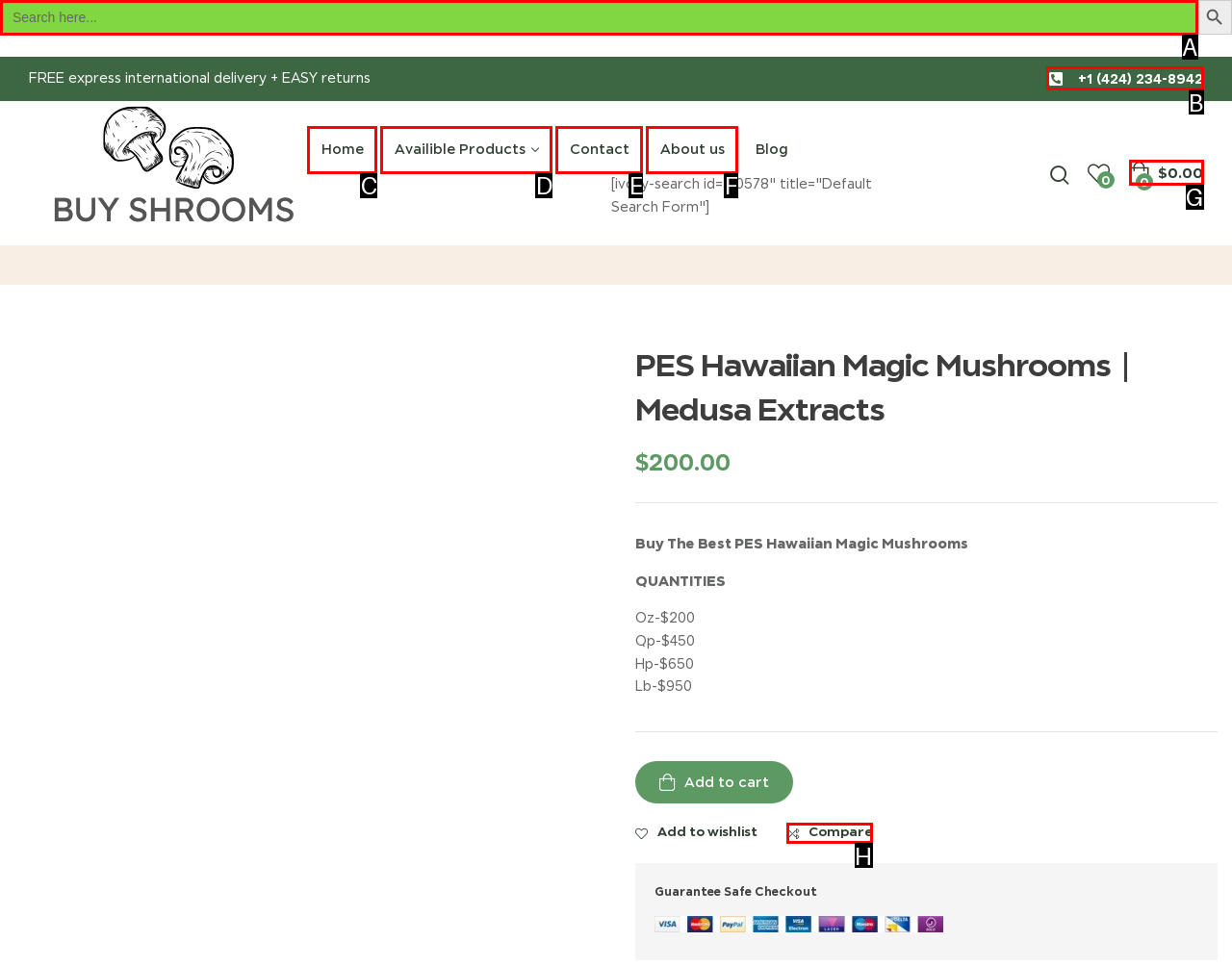Identify the option that corresponds to the description: +1 (424) 234-8942. Provide only the letter of the option directly.

B